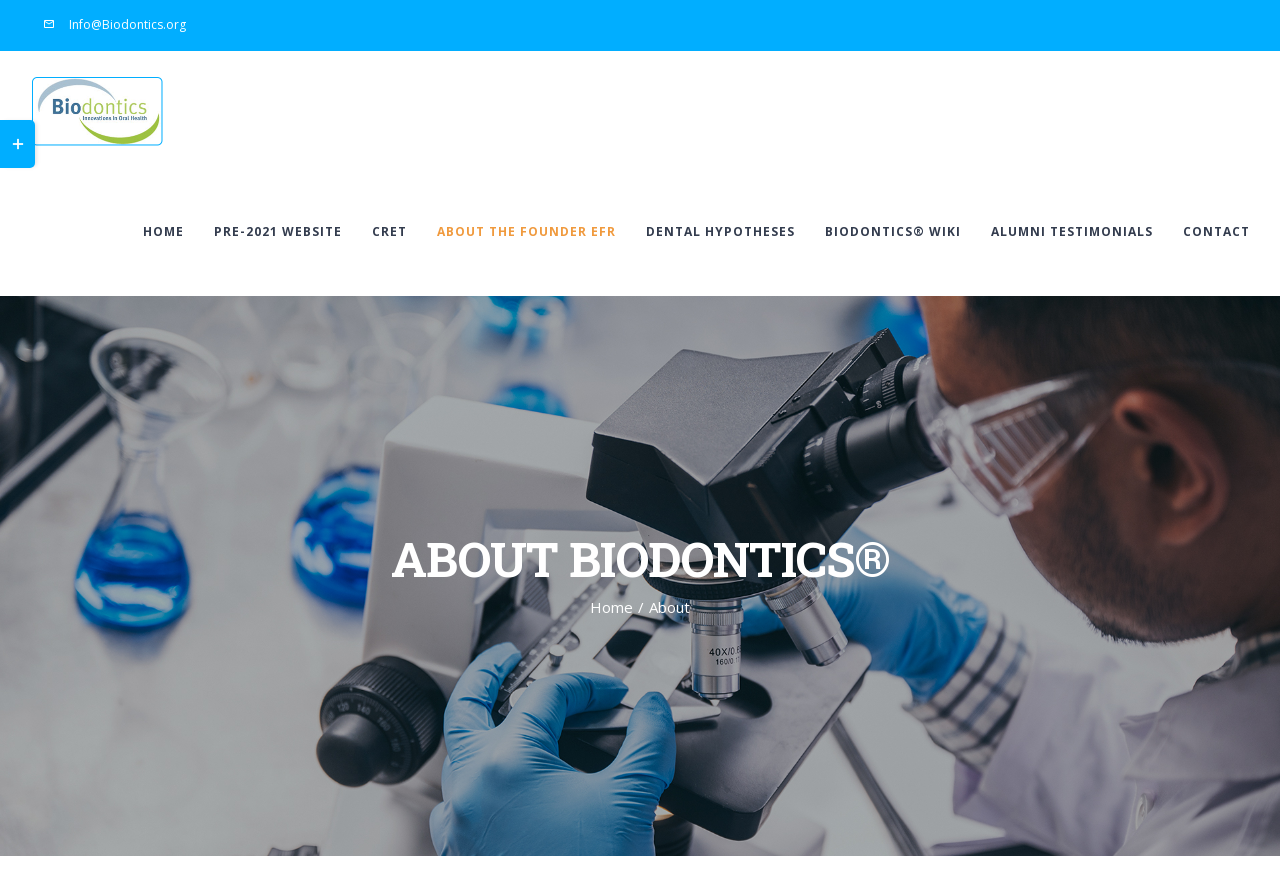Answer the following query with a single word or phrase:
What is the email address provided on the webpage?

Info@Biodontics.org